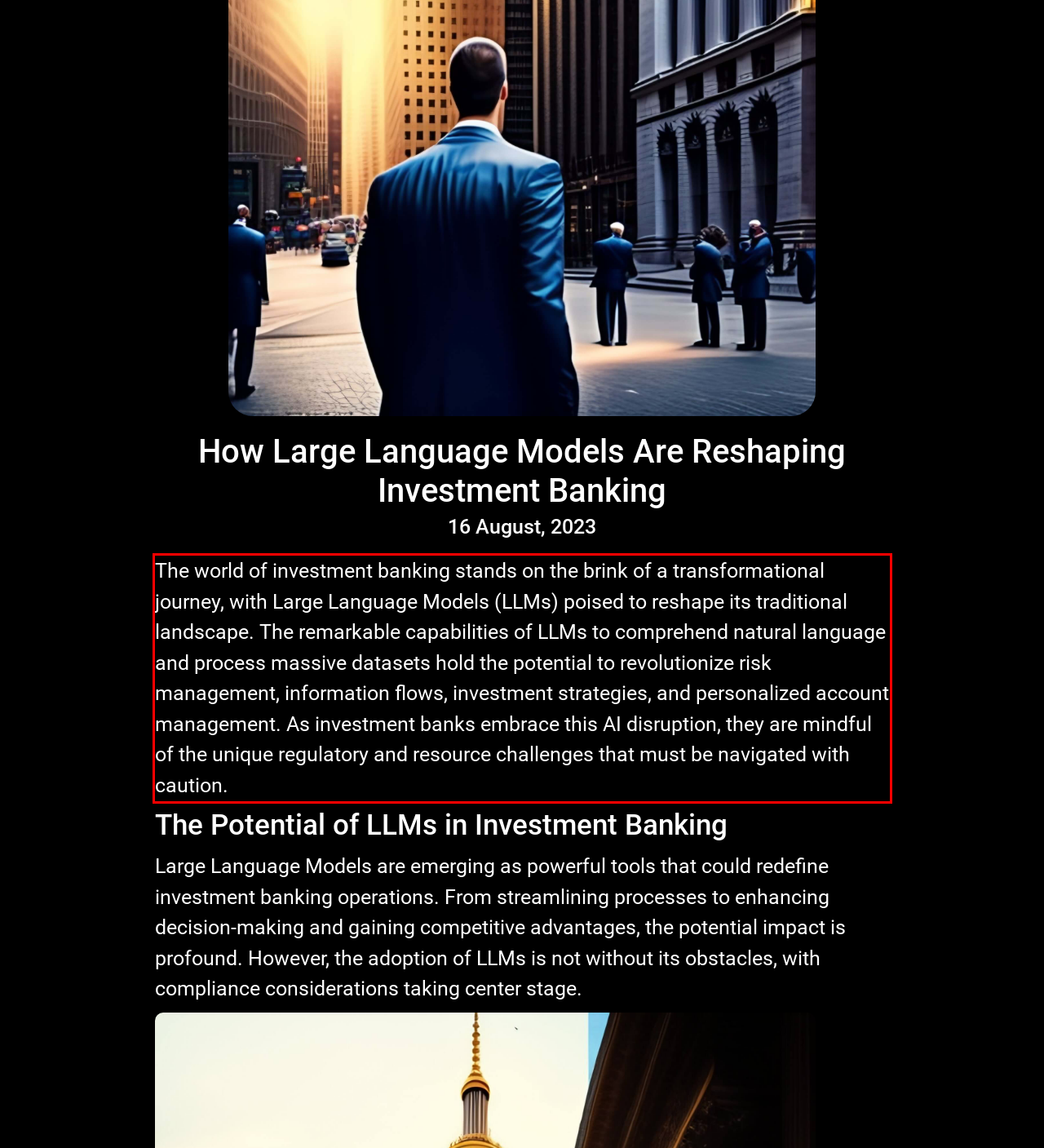You have a screenshot of a webpage with a red bounding box. Use OCR to generate the text contained within this red rectangle.

The world of investment banking stands on the brink of a transformational journey, with Large Language Models (LLMs) poised to reshape its traditional landscape. The remarkable capabilities of LLMs to comprehend natural language and process massive datasets hold the potential to revolutionize risk management, information flows, investment strategies, and personalized account management. As investment banks embrace this AI disruption, they are mindful of the unique regulatory and resource challenges that must be navigated with caution.